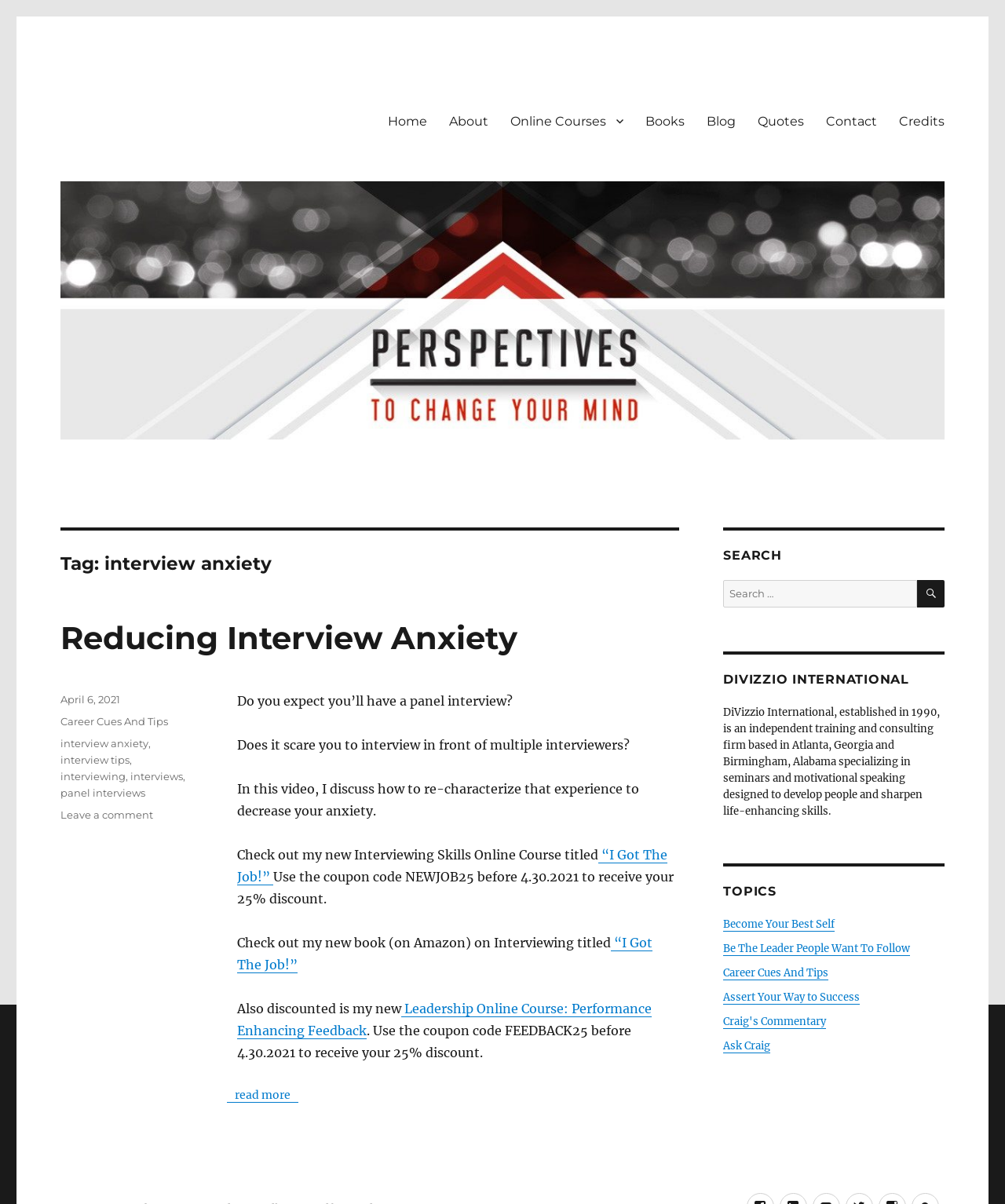Find the bounding box coordinates for the element that must be clicked to complete the instruction: "Read the post by Legin". The coordinates should be four float numbers between 0 and 1, indicated as [left, top, right, bottom].

None